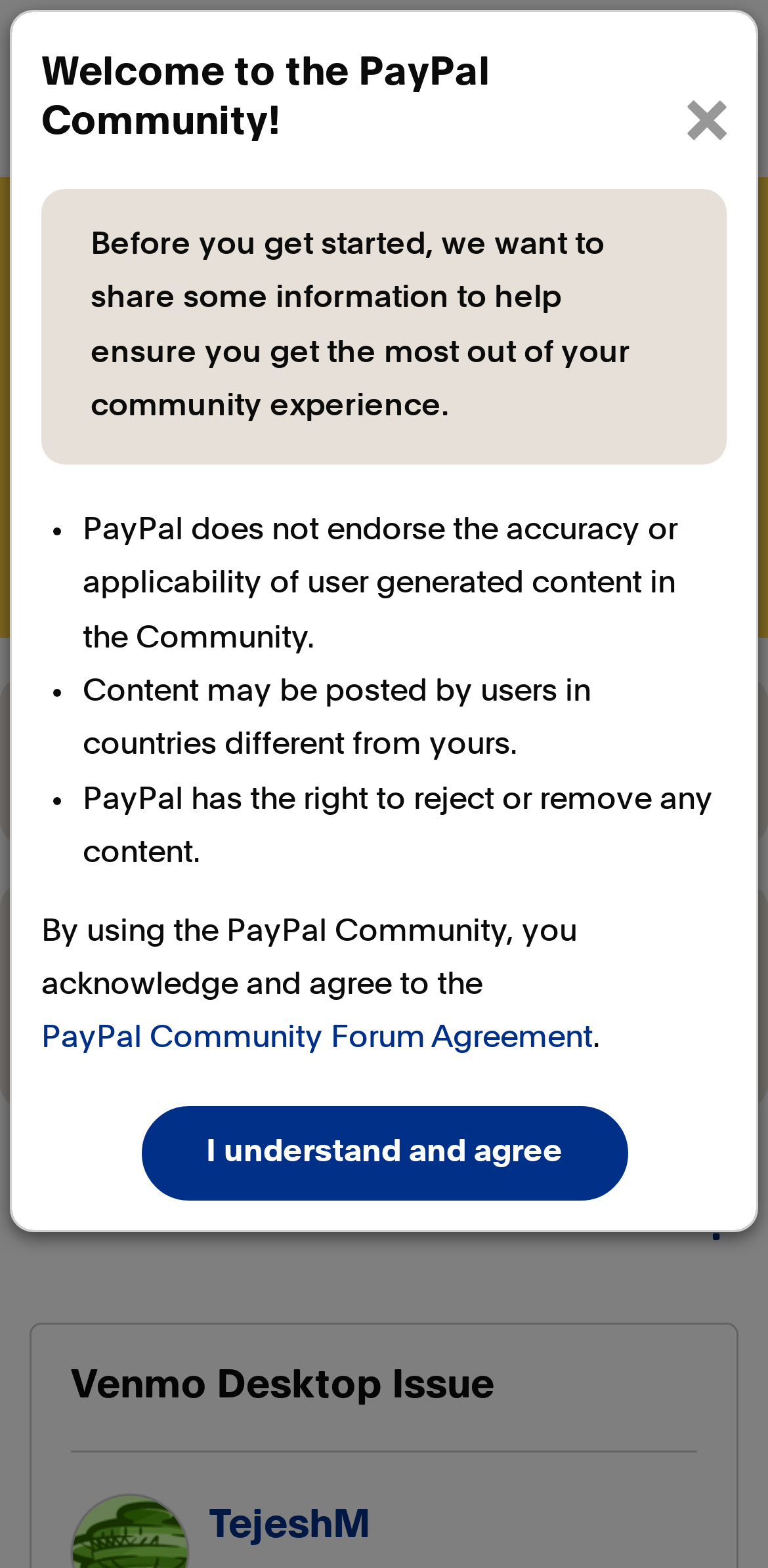Identify the bounding box coordinates for the UI element described as follows: Home. Use the format (top-left x, top-left y, bottom-right x, bottom-right y) and ensure all values are floating point numbers between 0 and 1.

None